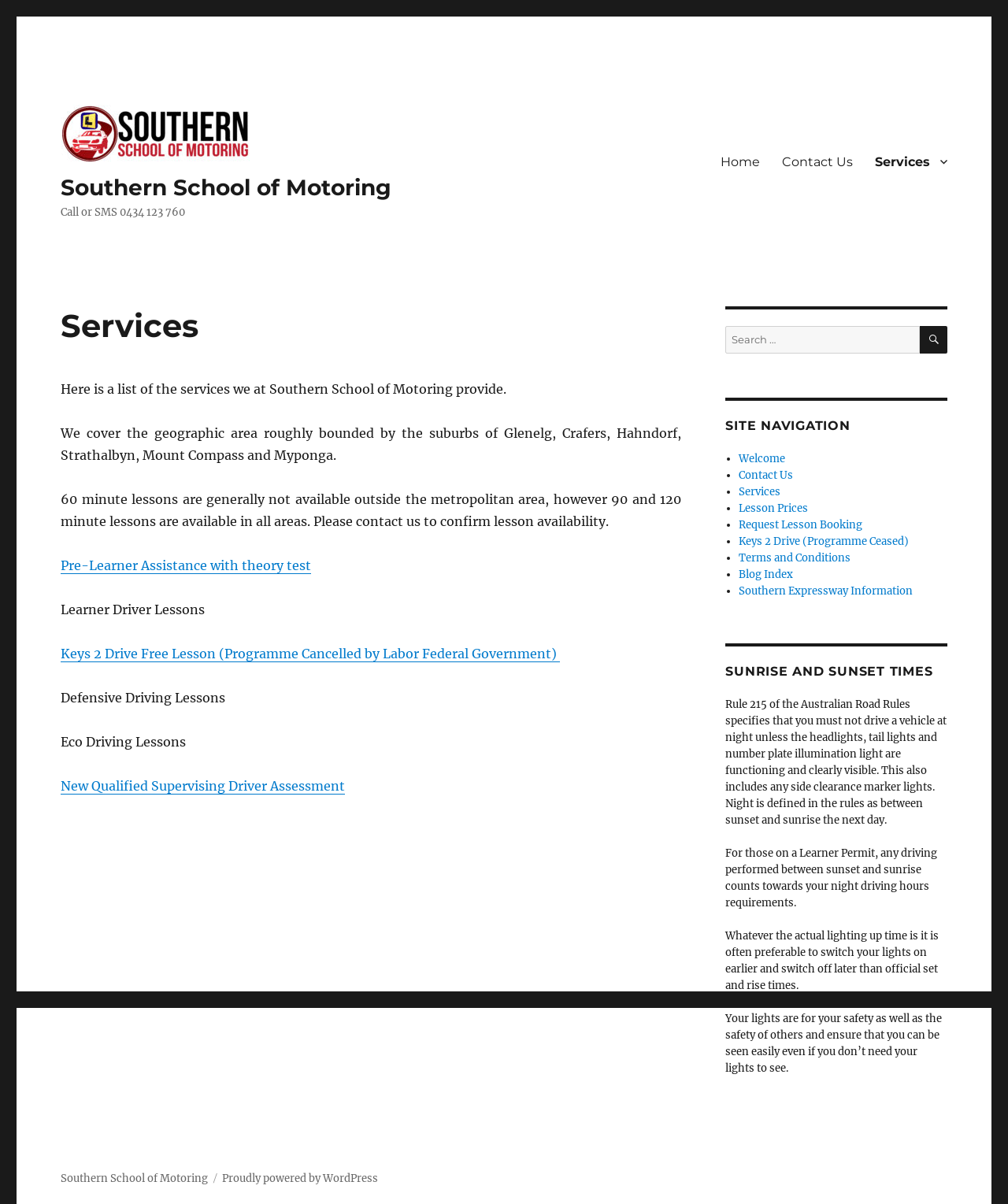How many types of driving lessons are mentioned on the webpage?
Give a comprehensive and detailed explanation for the question.

I found the number of types of driving lessons by counting the different types of lessons mentioned on the webpage, including Pre-Learner Assistance, Learner Driver Lessons, Defensive Driving Lessons, Eco Driving Lessons, and New Qualified Supervising Driver Assessment.